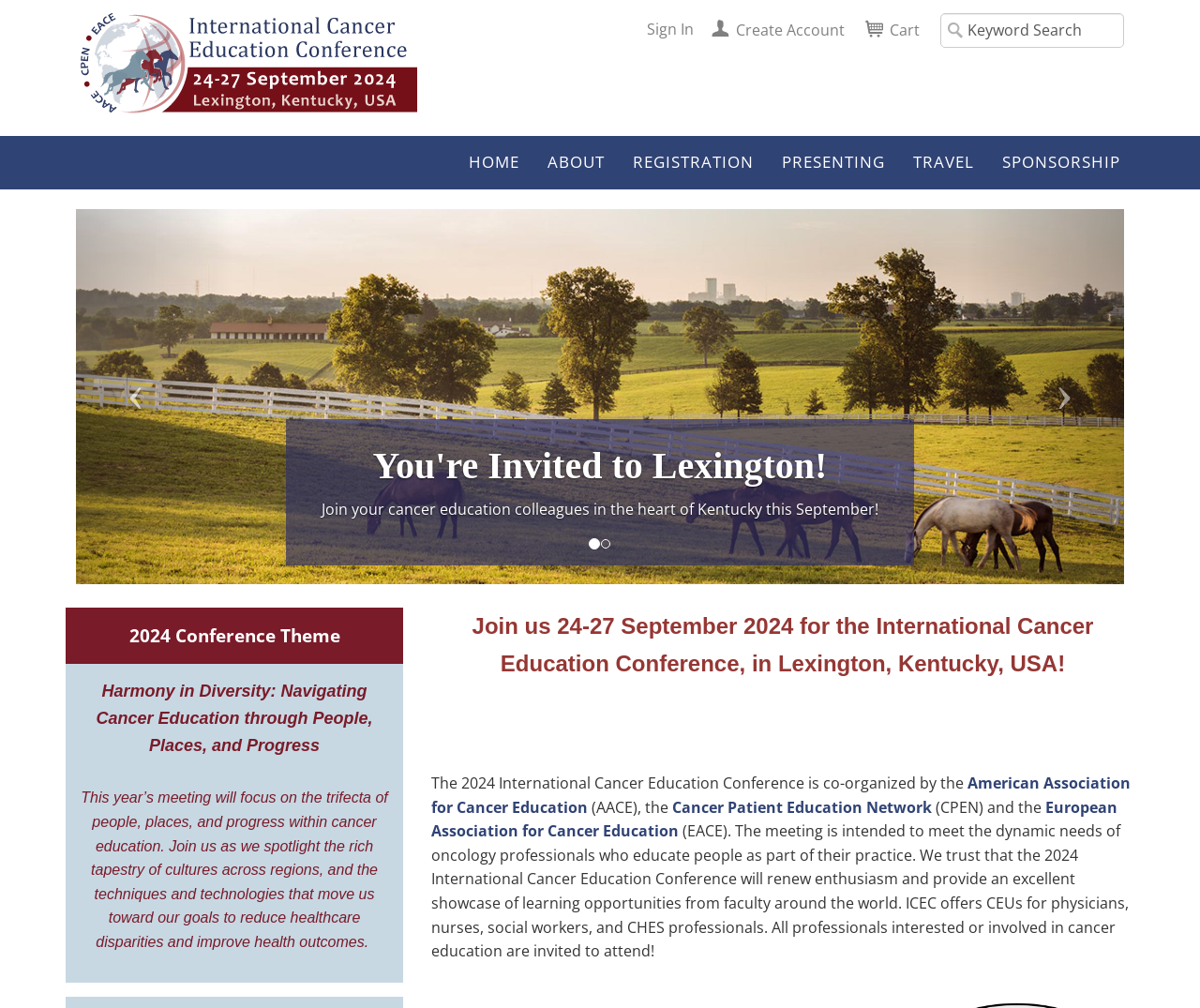Determine the main headline of the webpage and provide its text.

You're Invited to Lexington!